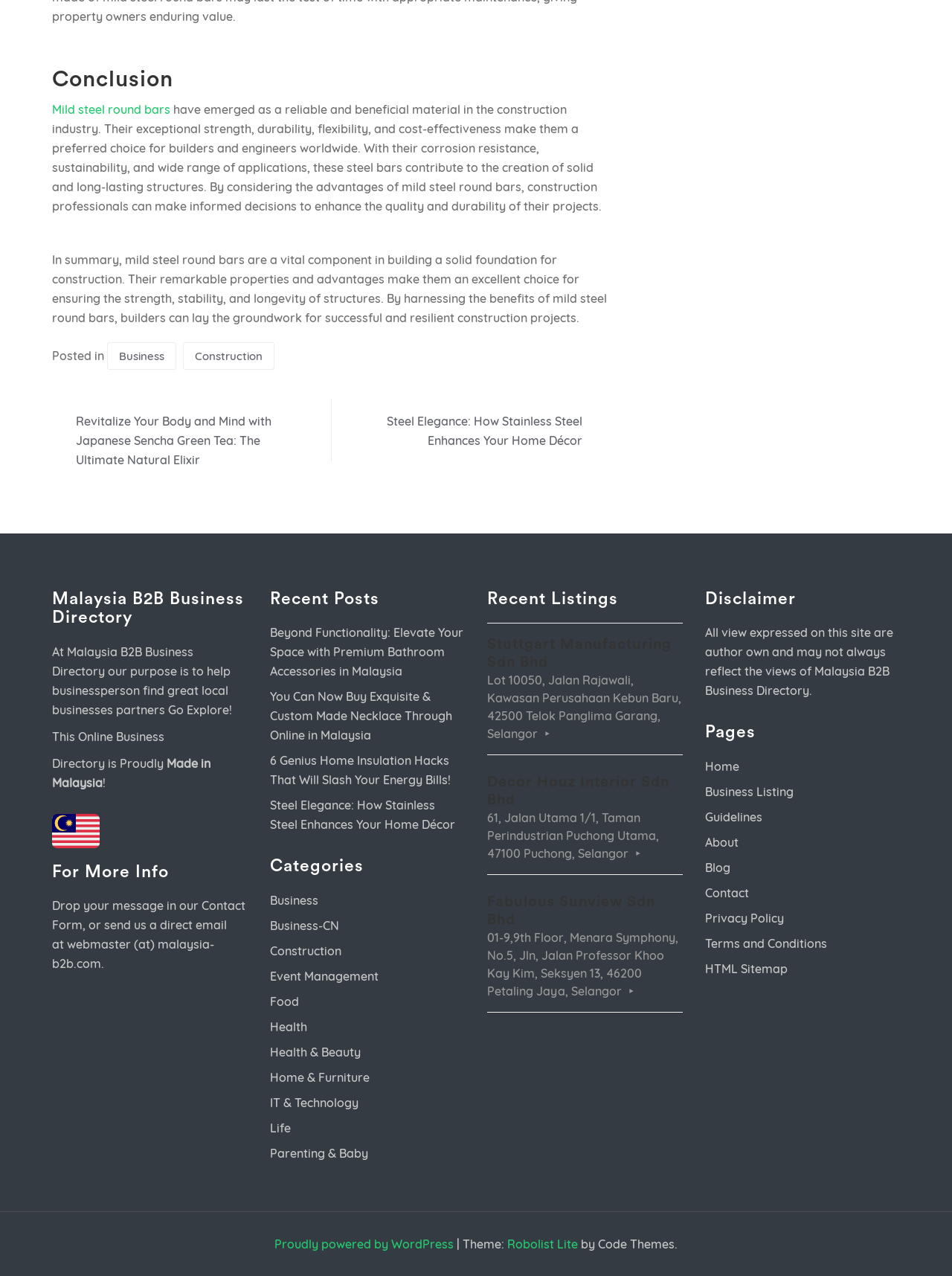Answer the question with a brief word or phrase:
What is the category of the post 'Beyond Functionality: Elevate Your Space with Premium Bathroom Accessories in Malaysia'?

Home & Furniture